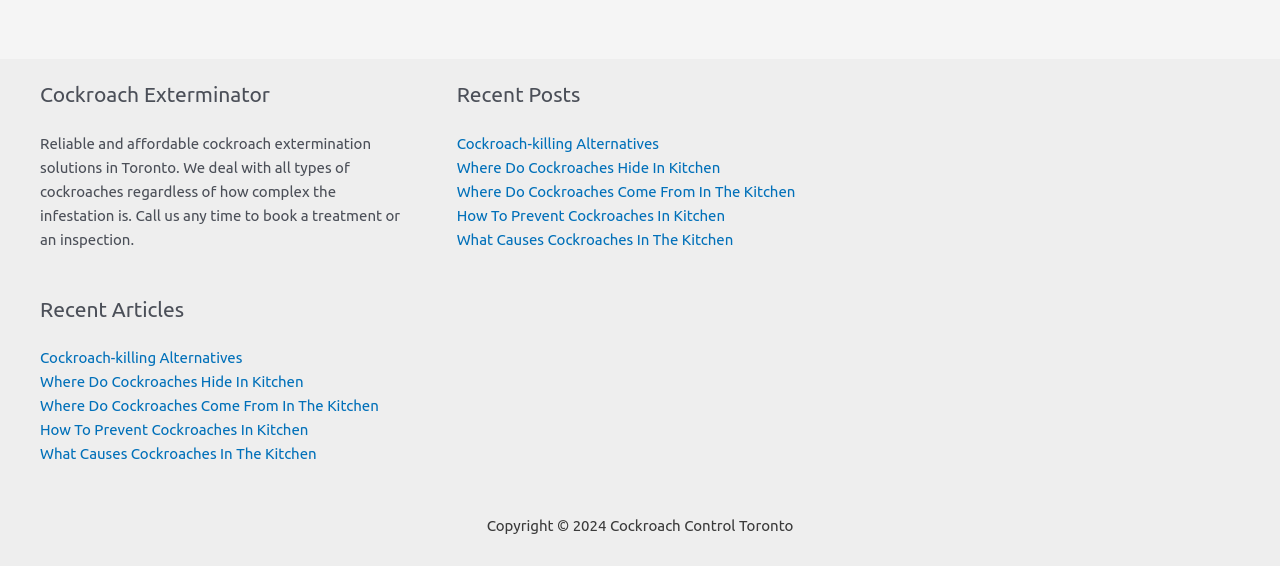Specify the bounding box coordinates of the element's area that should be clicked to execute the given instruction: "Click on 'Cockroach-killing Alternatives'". The coordinates should be four float numbers between 0 and 1, i.e., [left, top, right, bottom].

[0.031, 0.617, 0.189, 0.647]